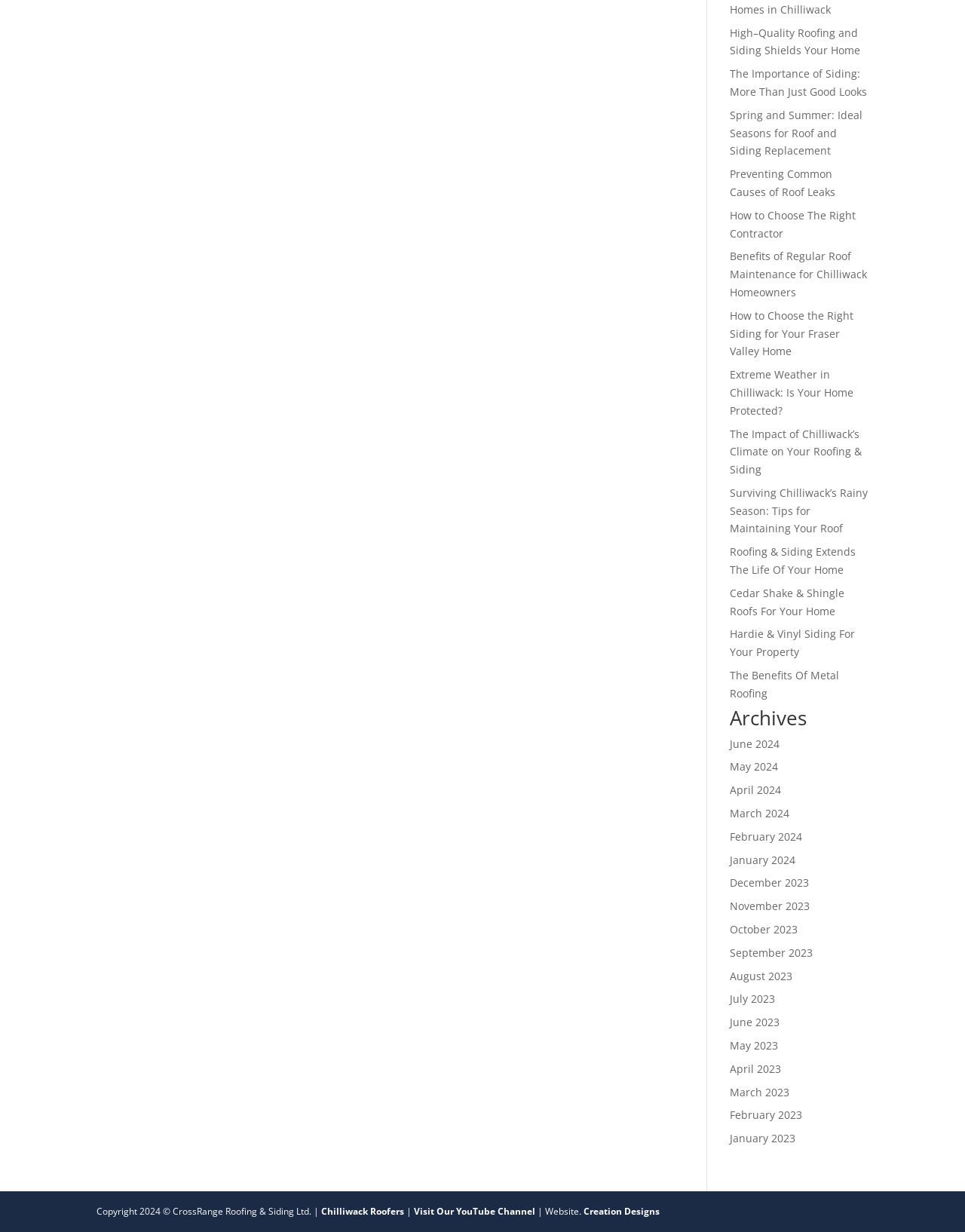Please determine the bounding box coordinates, formatted as (top-left x, top-left y, bottom-right x, bottom-right y), with all values as floating point numbers between 0 and 1. Identify the bounding box of the region described as: Visit Our YouTube Channel

[0.429, 0.978, 0.555, 0.988]